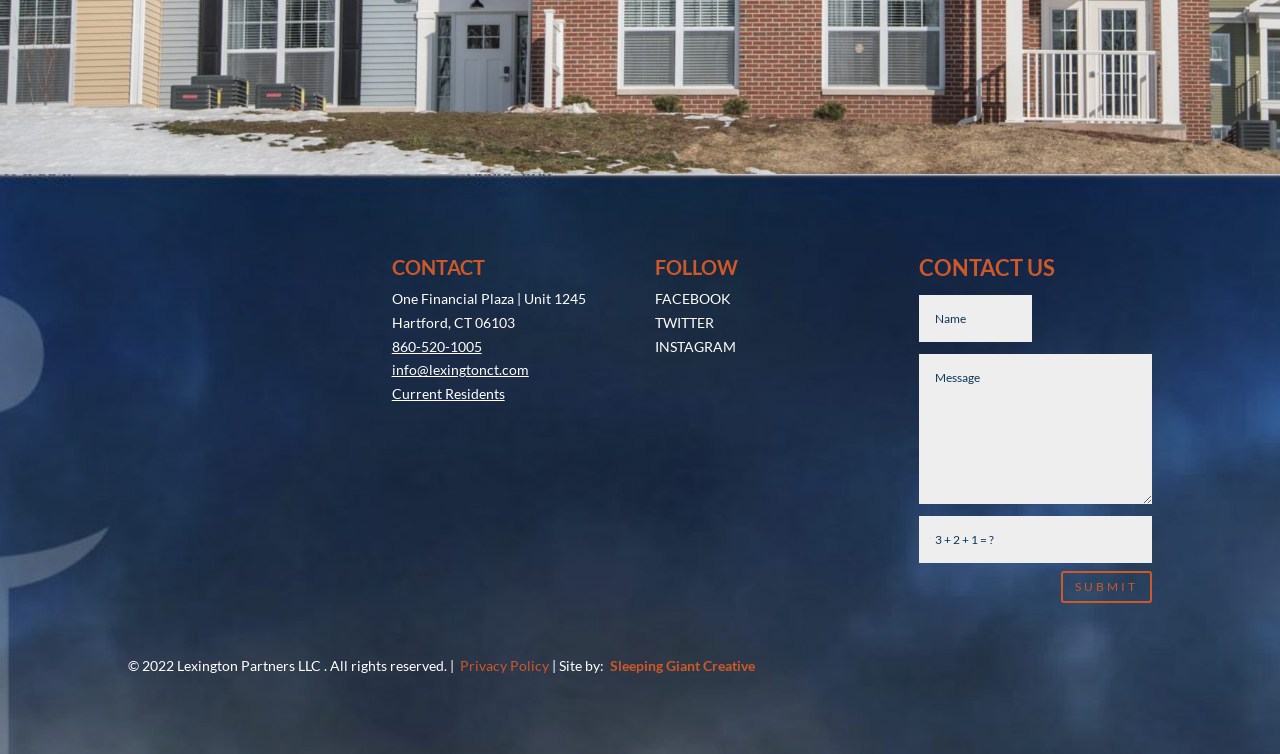Use a single word or phrase to answer the question: What is the phone number to contact Lexington Partners LLC?

860-520-1005